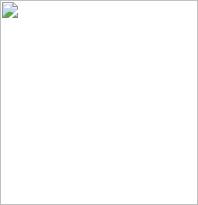How many sentry towers are featured in the design?
Based on the screenshot, respond with a single word or phrase.

Four